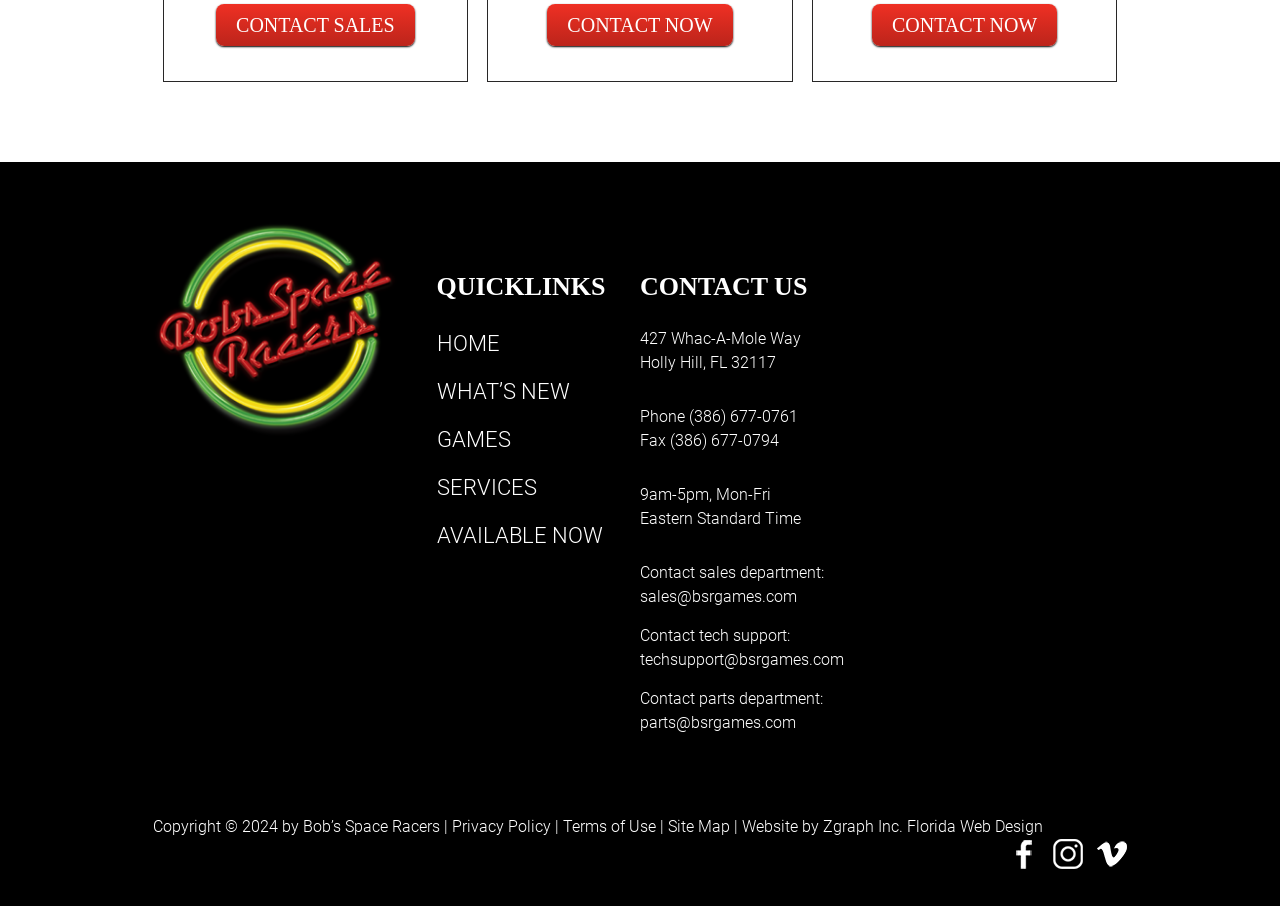What are the office hours?
Using the details from the image, give an elaborate explanation to answer the question.

The office hours can be found in the contact information section, which is located in the middle of the webpage. It is described as '9am-5pm, Mon-Fri' and indicates the hours of operation for the company.